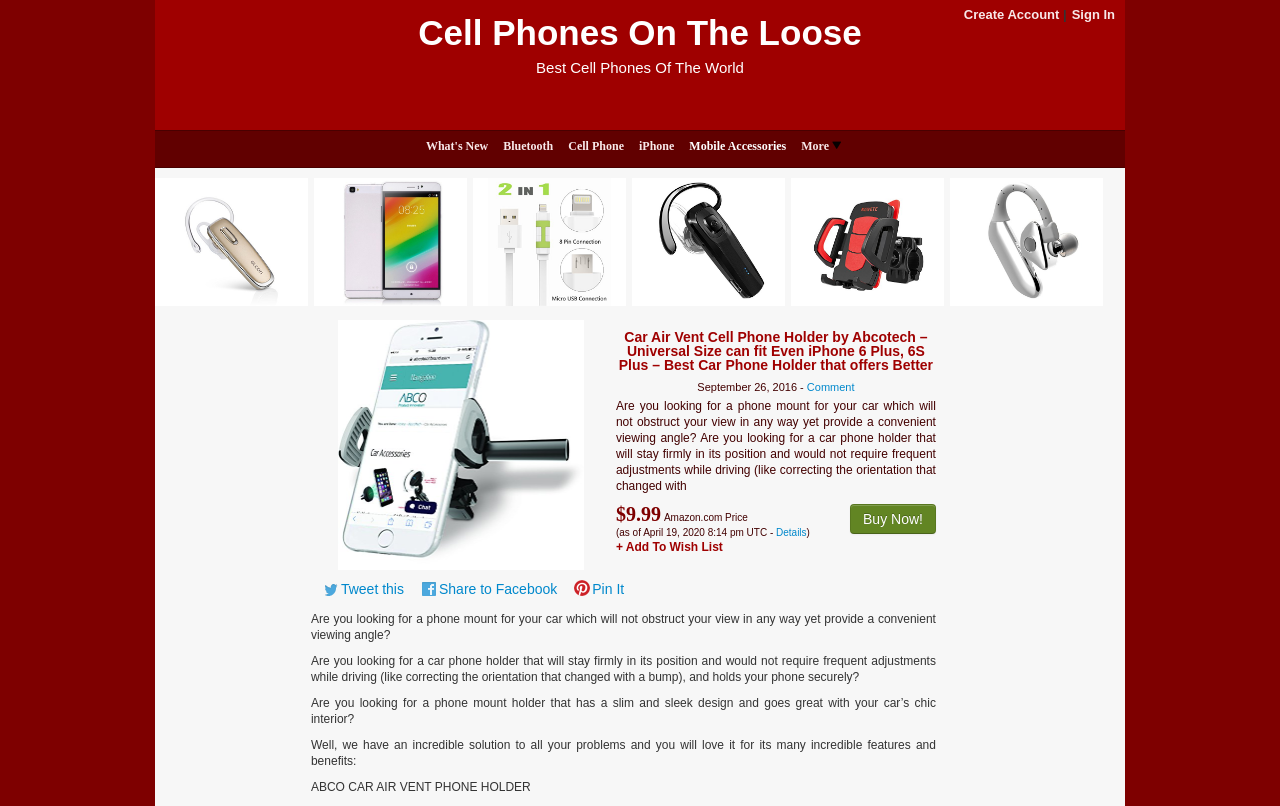Specify the bounding box coordinates of the element's area that should be clicked to execute the given instruction: "Add 'Car Air Vent Cell Phone Holder by Abcotech' to wish list". The coordinates should be four float numbers between 0 and 1, i.e., [left, top, right, bottom].

[0.481, 0.671, 0.731, 0.686]